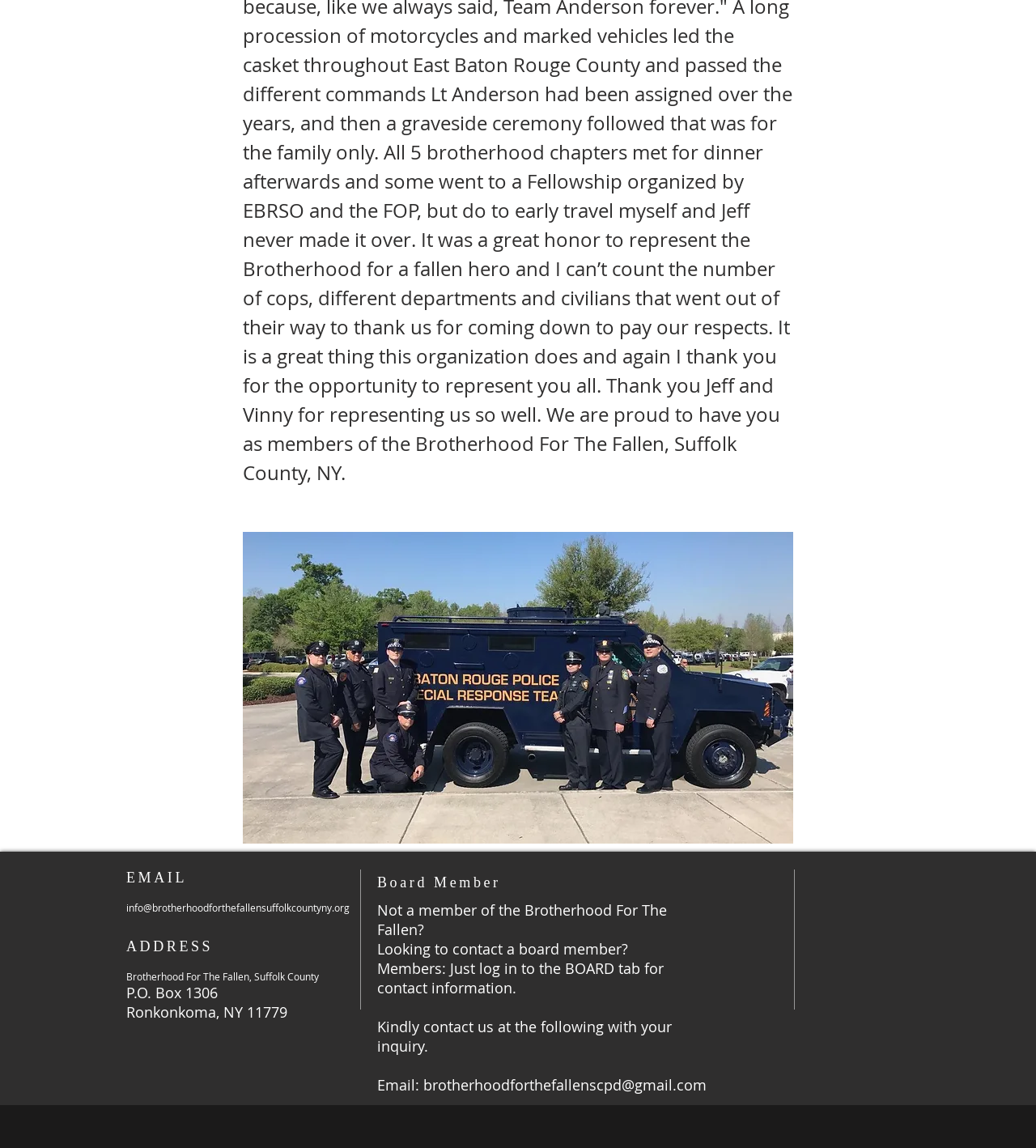Using the webpage screenshot, find the UI element described by brotherhoodforthefallenscpd@gmail.com. Provide the bounding box coordinates in the format (top-left x, top-left y, bottom-right x, bottom-right y), ensuring all values are floating point numbers between 0 and 1.

[0.409, 0.937, 0.682, 0.953]